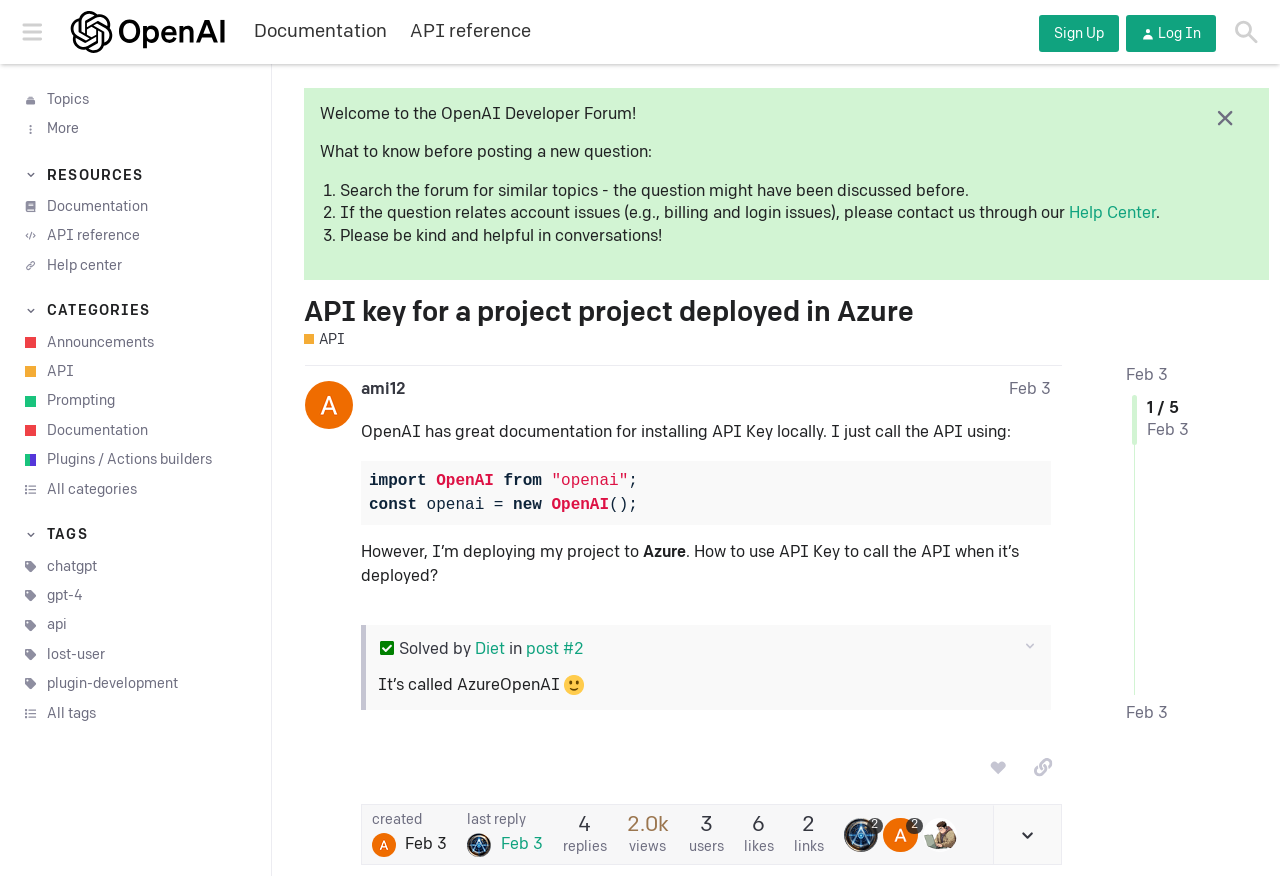Identify the bounding box coordinates of the region that should be clicked to execute the following instruction: "Search for topics".

[0.0, 0.098, 0.212, 0.131]